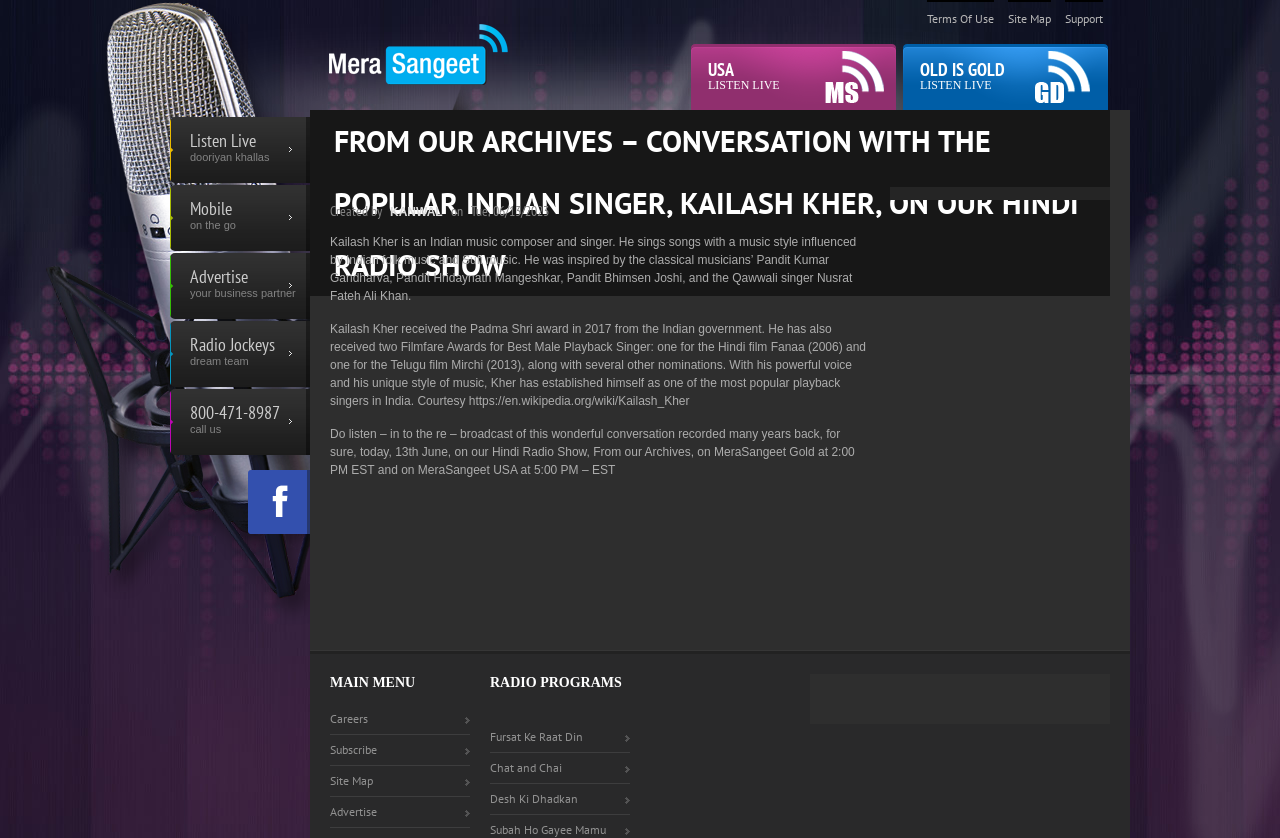Locate the bounding box coordinates for the element described below: "Old is Gold Listen Live". The coordinates must be four float values between 0 and 1, formatted as [left, top, right, bottom].

[0.705, 0.053, 0.867, 0.131]